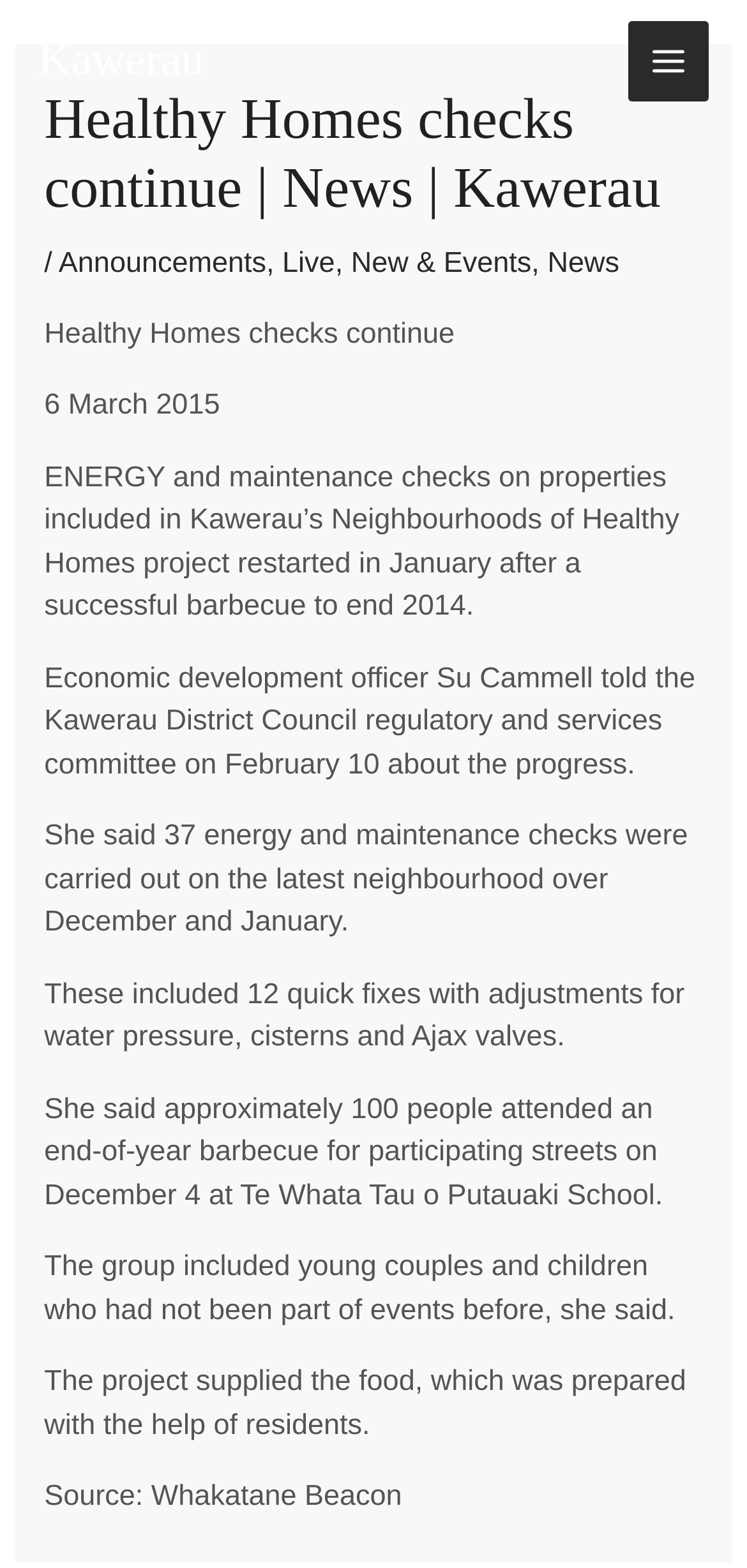What was the purpose of the barbecue mentioned in the article?
Look at the image and answer the question with a single word or phrase.

End-of-year celebration